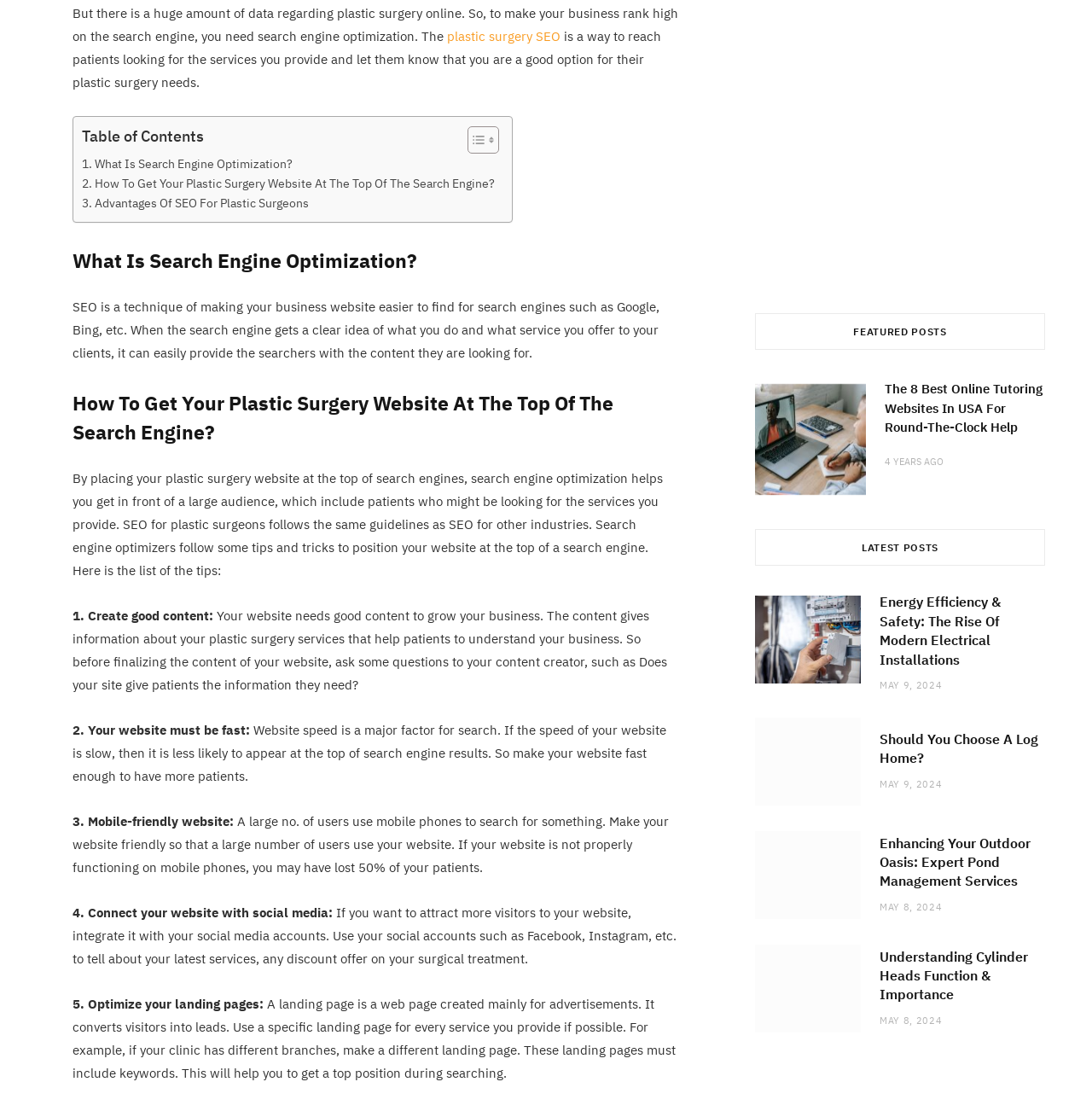Carefully examine the image and provide an in-depth answer to the question: What is the main topic of this webpage?

Based on the content of the webpage, it appears to be discussing the importance of search engine optimization (SEO) for plastic surgeons, providing tips and guidelines on how to improve their online presence.